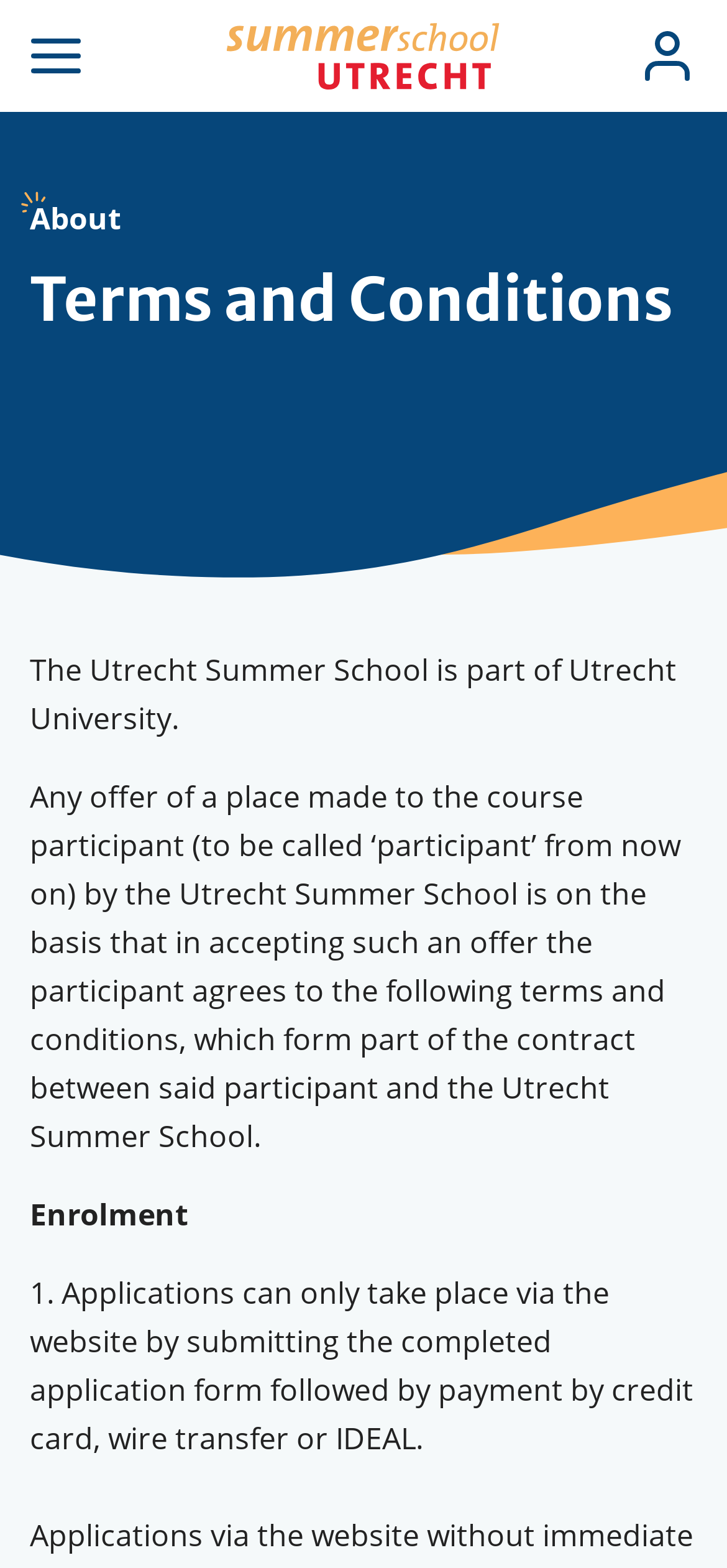Locate the primary heading on the webpage and return its text.

Terms and Conditions